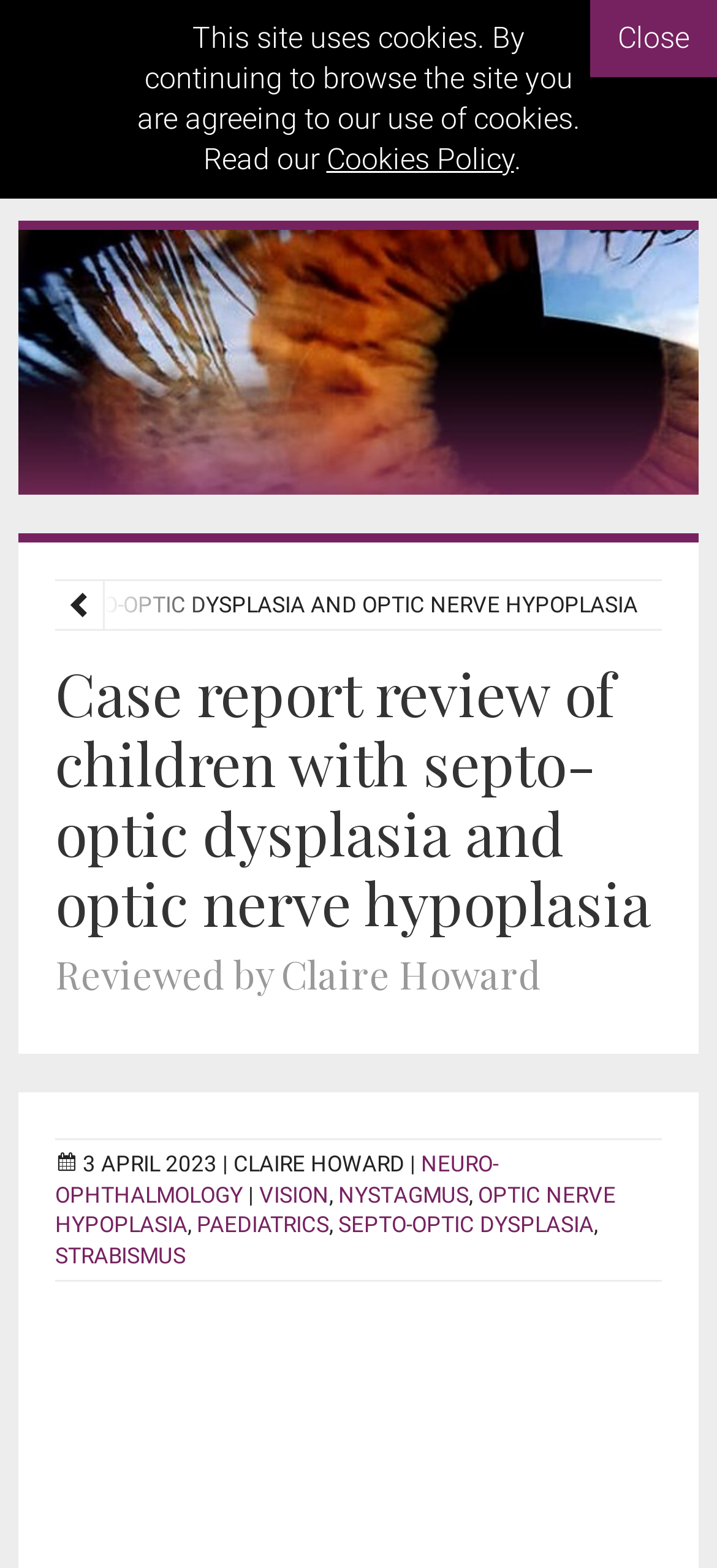Respond with a single word or short phrase to the following question: 
Who reviewed the case report?

Claire Howard